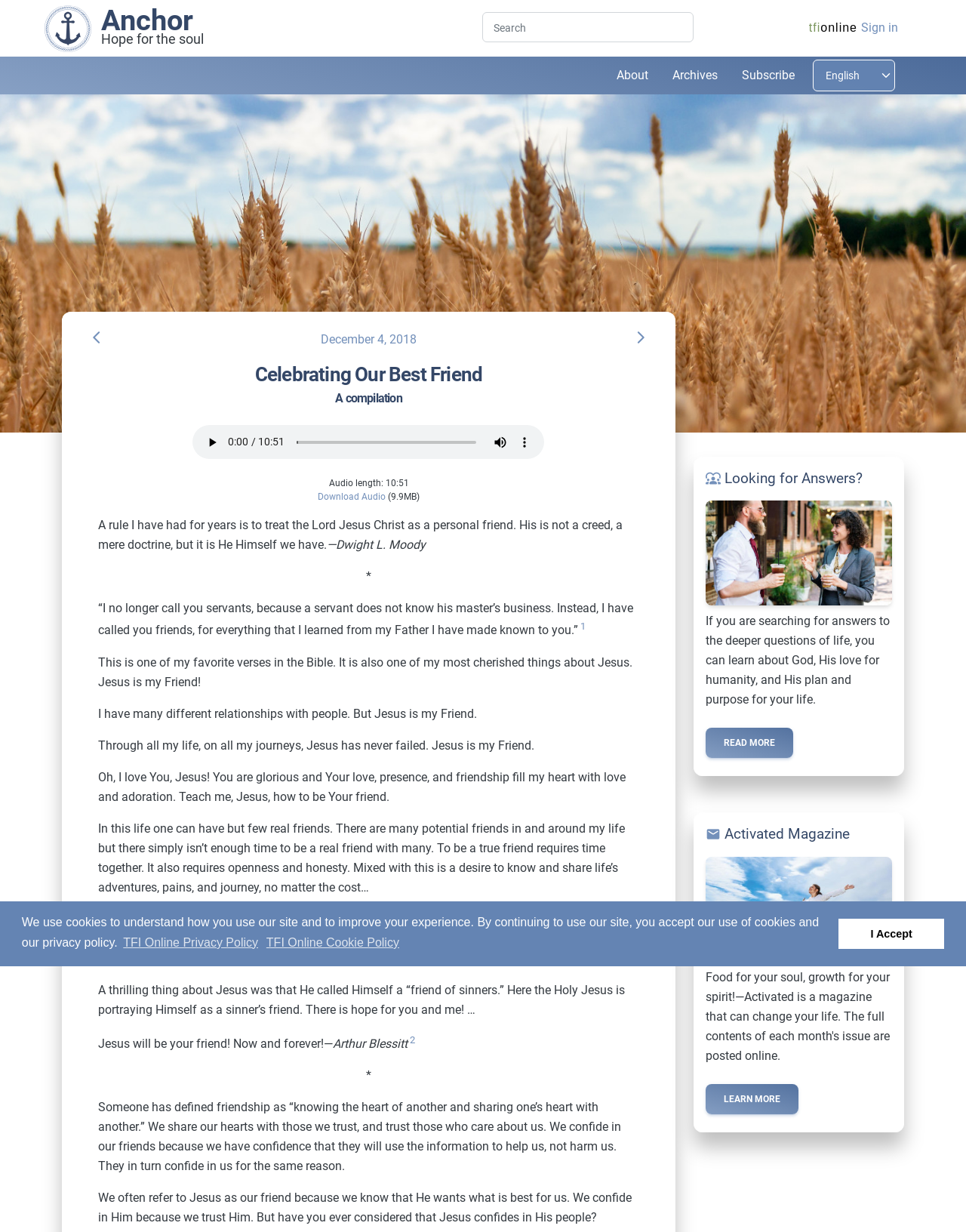Explain the webpage in detail, including its primary components.

The webpage is about celebrating Jesus Christ as a personal friend, with a focus on the importance of friendship and trust in relationships. At the top of the page, there is a cookie consent dialog with buttons to learn more about cookies, dismiss the message, and accept the terms. Below this, there is a link to go to the most recent post, accompanied by an image.

The main content of the page is divided into sections. The first section has a heading "Celebrating Our Best Friend" and features an audio player with buttons to play, mute, and show more media controls. Below the audio player, there is a quote from Dwight L. Moody, followed by a passage of text discussing the importance of Jesus as a friend.

The next section has a series of paragraphs discussing the concept of friendship, with quotes and references to Bible verses. The text is interspersed with links to other pages, including one to download an audio file. There are also several images and headings throughout this section, including a call to action to learn more about God's plan and purpose for one's life.

At the bottom of the page, there are links to "Activated Magazine" and "Looking for Answers?", each accompanied by an image and a heading. These sections appear to be promotional or informational, with buttons to read more or learn more.

Throughout the page, there are various UI elements, including links, buttons, images, and text boxes. The layout is organized, with clear headings and concise text, making it easy to navigate and read.